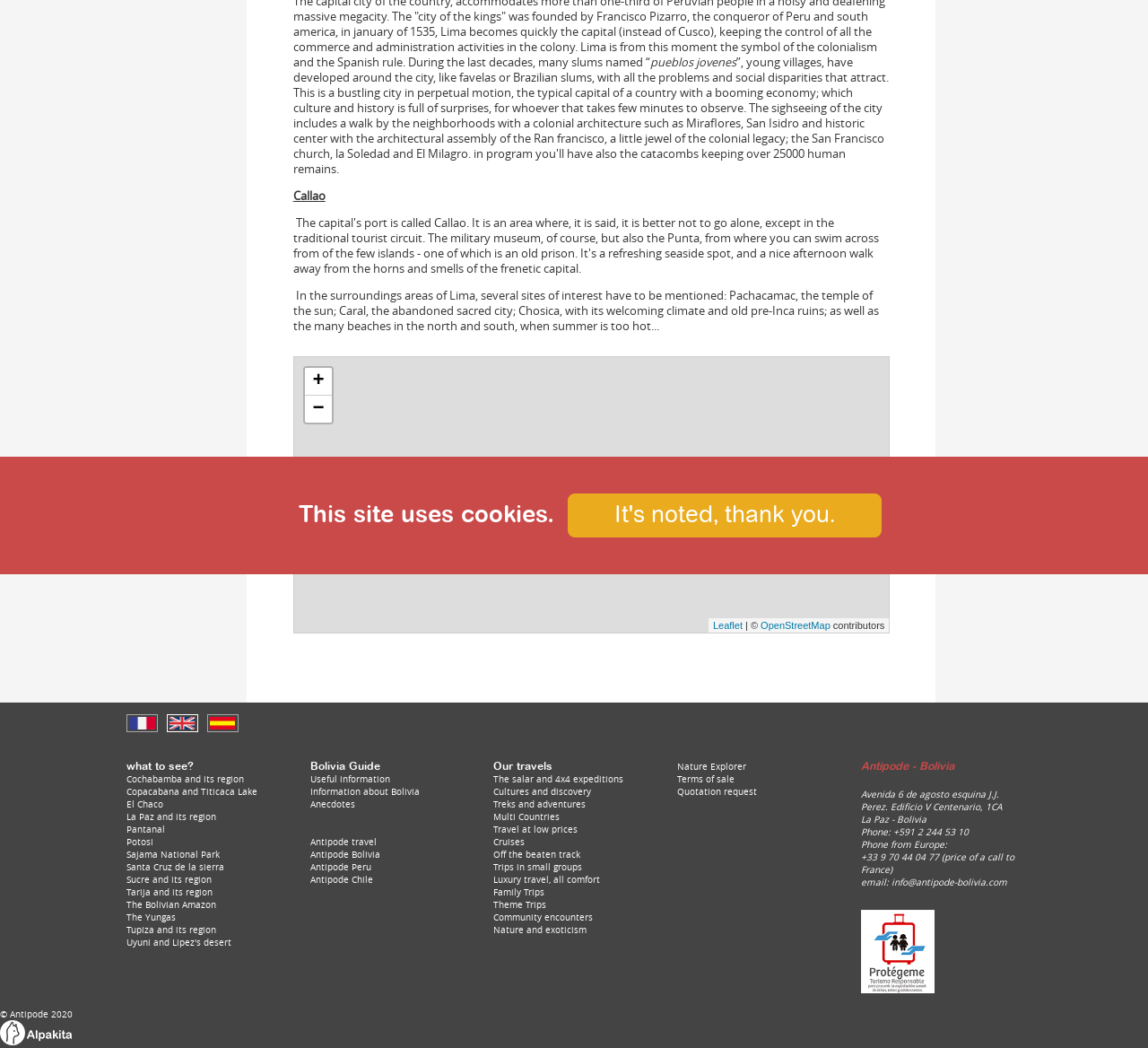Find the UI element described as: "The salar and 4x4 expeditions" and predict its bounding box coordinates. Ensure the coordinates are four float numbers between 0 and 1, [left, top, right, bottom].

[0.43, 0.738, 0.543, 0.75]